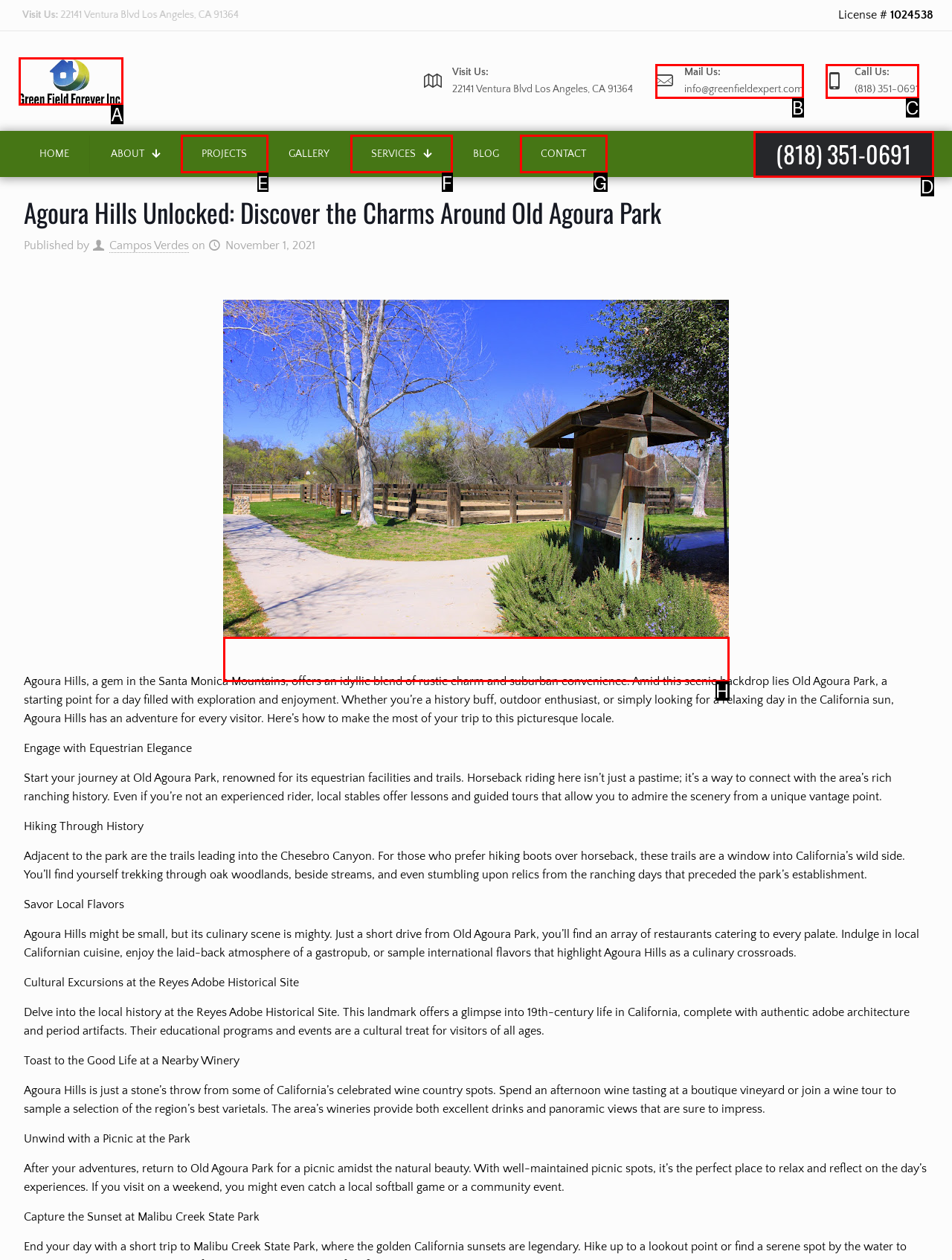Based on the given description: Mail Us: info@greenfieldexpert.com, identify the correct option and provide the corresponding letter from the given choices directly.

B